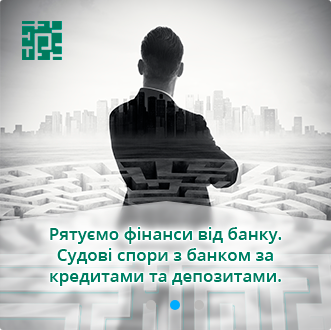Generate a complete and detailed caption for the image.

The image features a man standing with his back to the viewer, gazing towards a cityscape that serves as a backdrop. The composition employs a double exposure effect, blending the silhouette of the man with a maze, symbolizing complexity and the challenges in navigating financial matters with banks. 

At the top left is a graphic emblem, hinting at a professional legal or financial service. Overlaying the image is text in Ukrainian that reads: "Рятуємо фінанси від банку. Судові спори з банком за кредитами та депозитами," which translates to "We rescue finances from the bank. Court disputes with the bank over loans and deposits." This caption emphasizes a focus on legal assistance regarding banking disputes, targeting individuals facing difficulties in financial negotiations or litigation with banks. The overall tone conveys a sense of support and expertise in complex financial challenges.